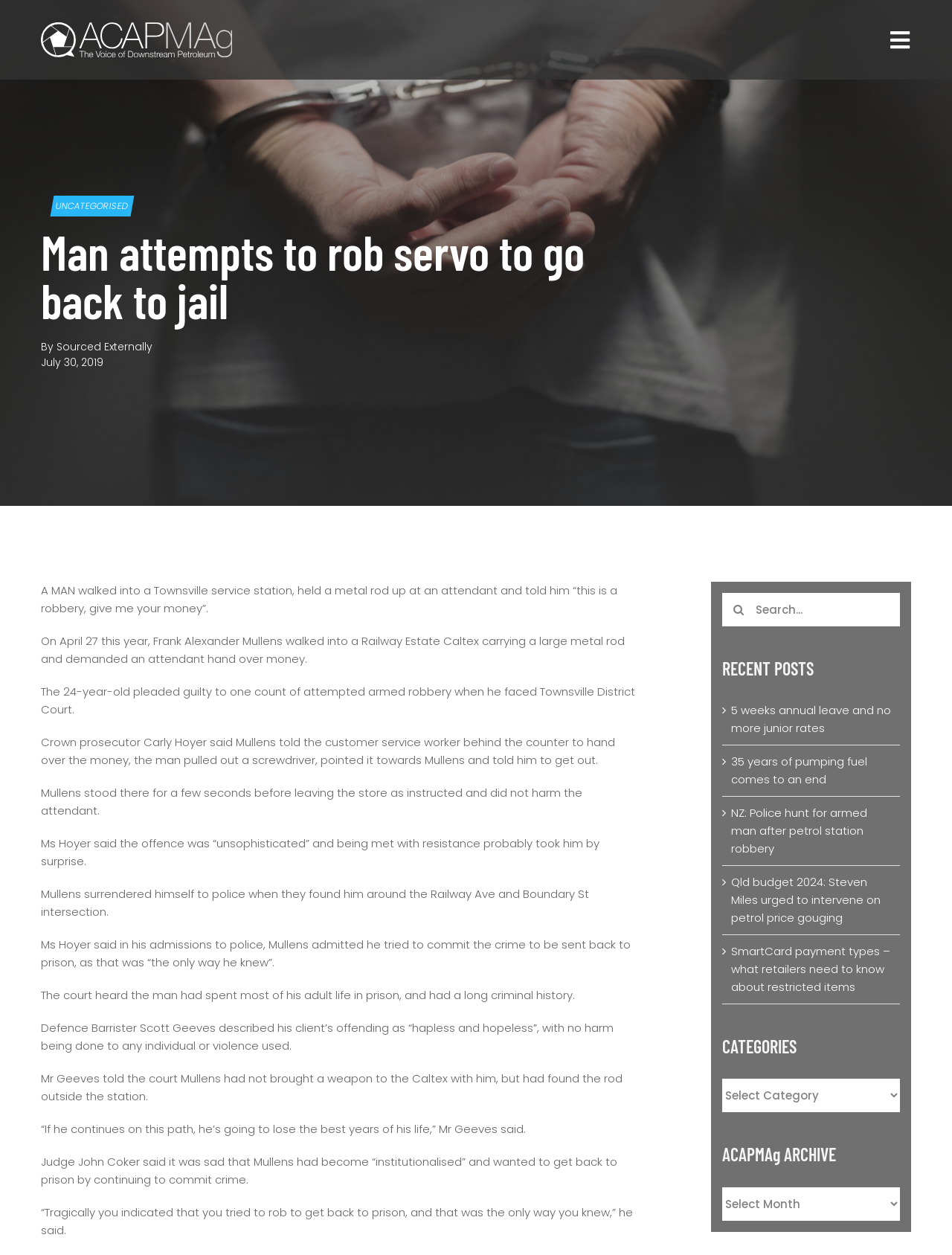Provide the bounding box coordinates of the HTML element this sentence describes: "Go to Top". The bounding box coordinates consist of four float numbers between 0 and 1, i.e., [left, top, right, bottom].

[0.904, 0.738, 0.941, 0.759]